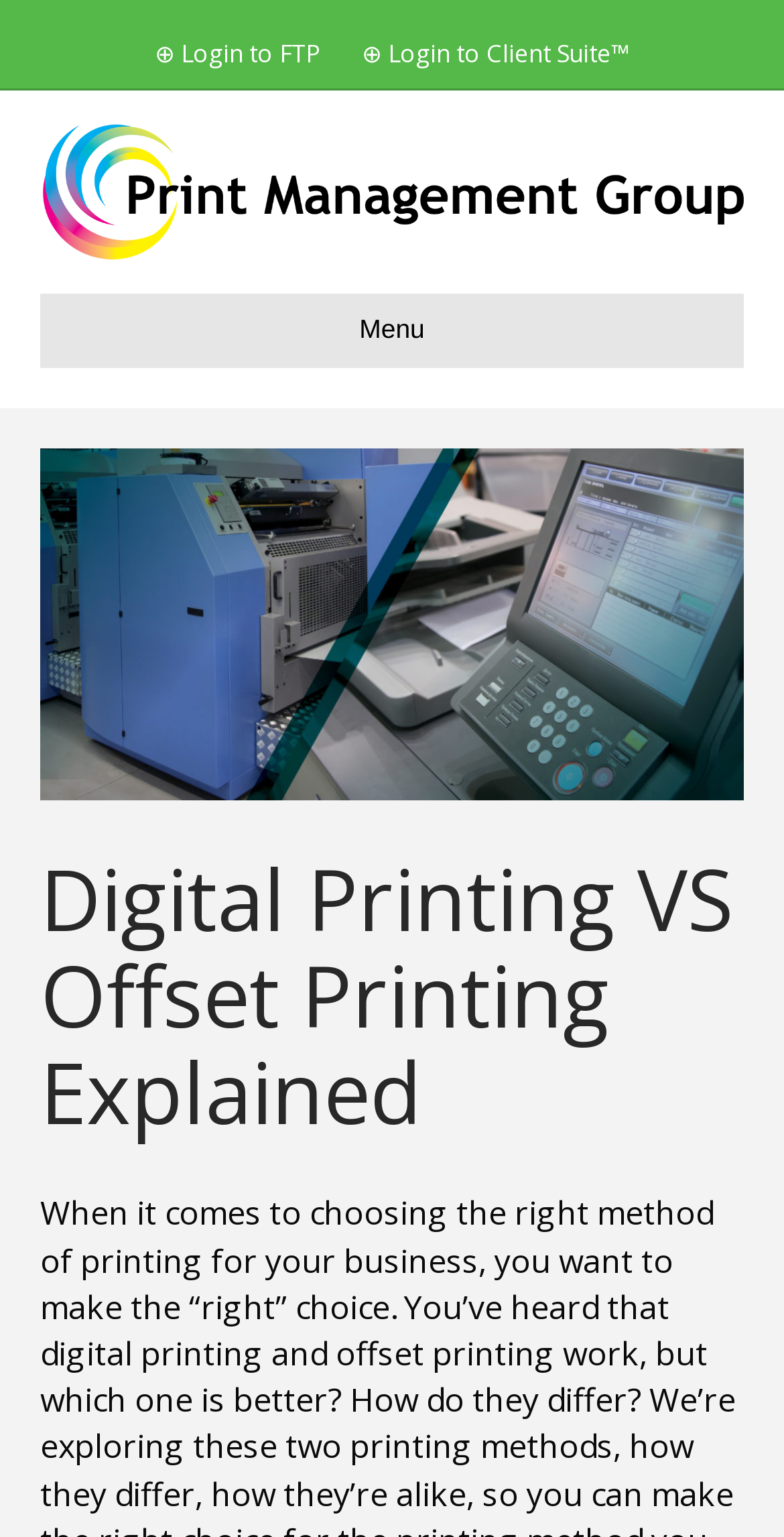Given the webpage screenshot and the description, determine the bounding box coordinates (top-left x, top-left y, bottom-right x, bottom-right y) that define the location of the UI element matching this description: ⊕ Login to FTP

[0.197, 0.024, 0.408, 0.046]